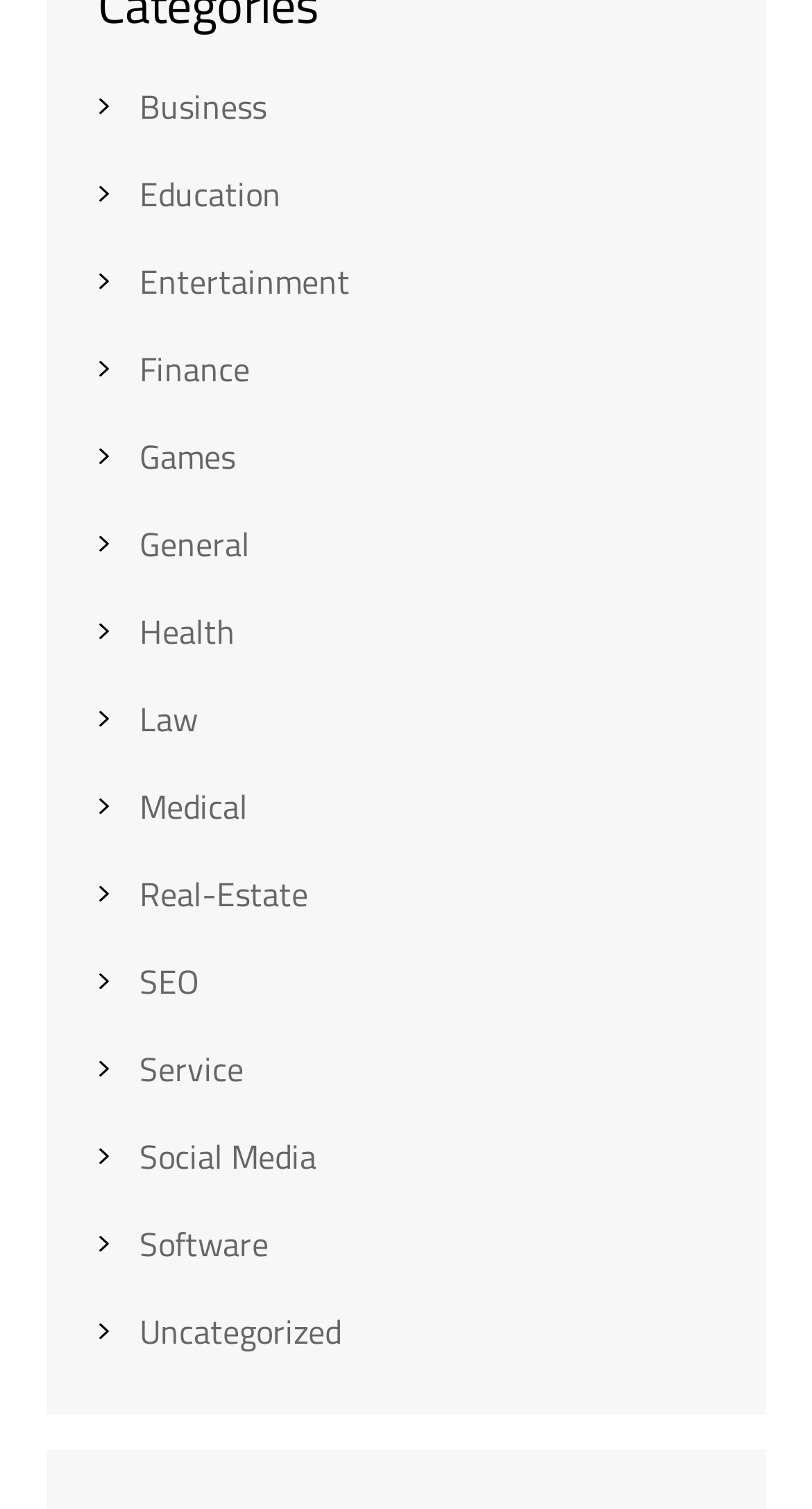Using the description: "Social Media", identify the bounding box of the corresponding UI element in the screenshot.

[0.172, 0.749, 0.39, 0.782]